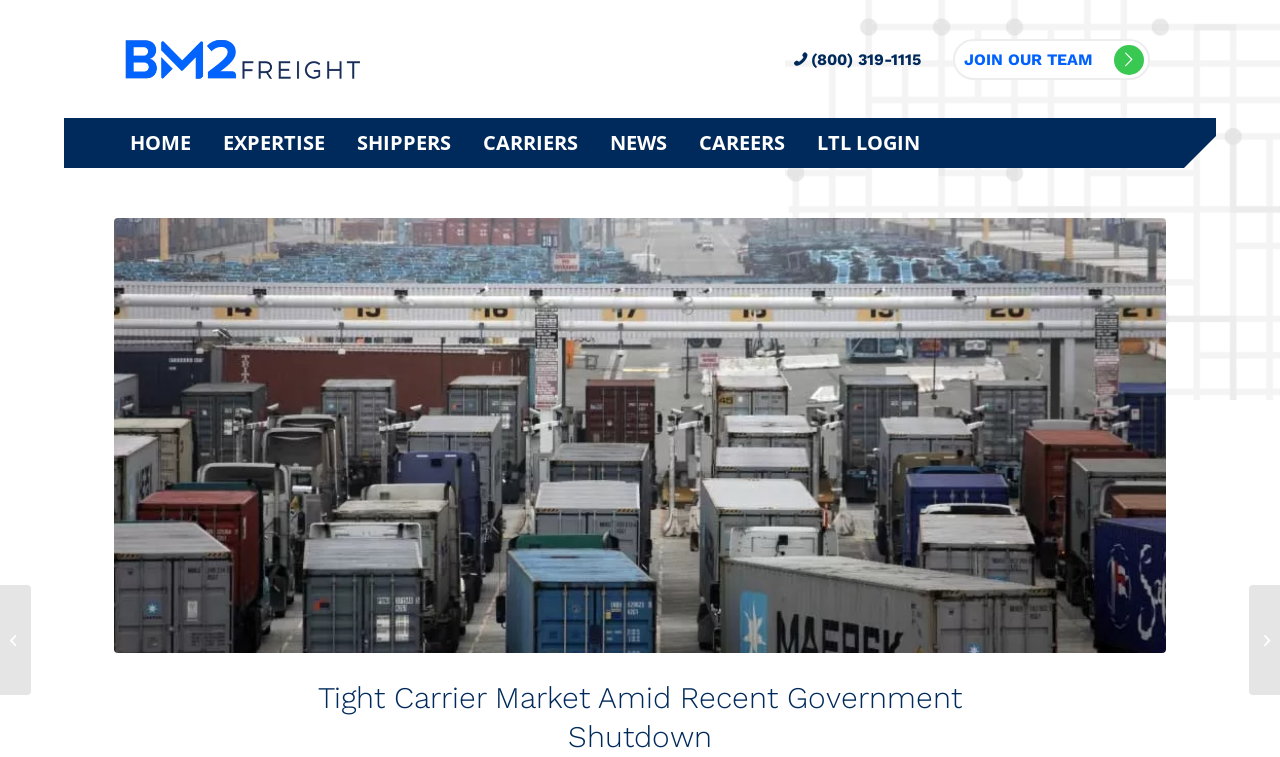Indicate the bounding box coordinates of the clickable region to achieve the following instruction: "Read the 'Celebrating insights that challenge you' article."

None